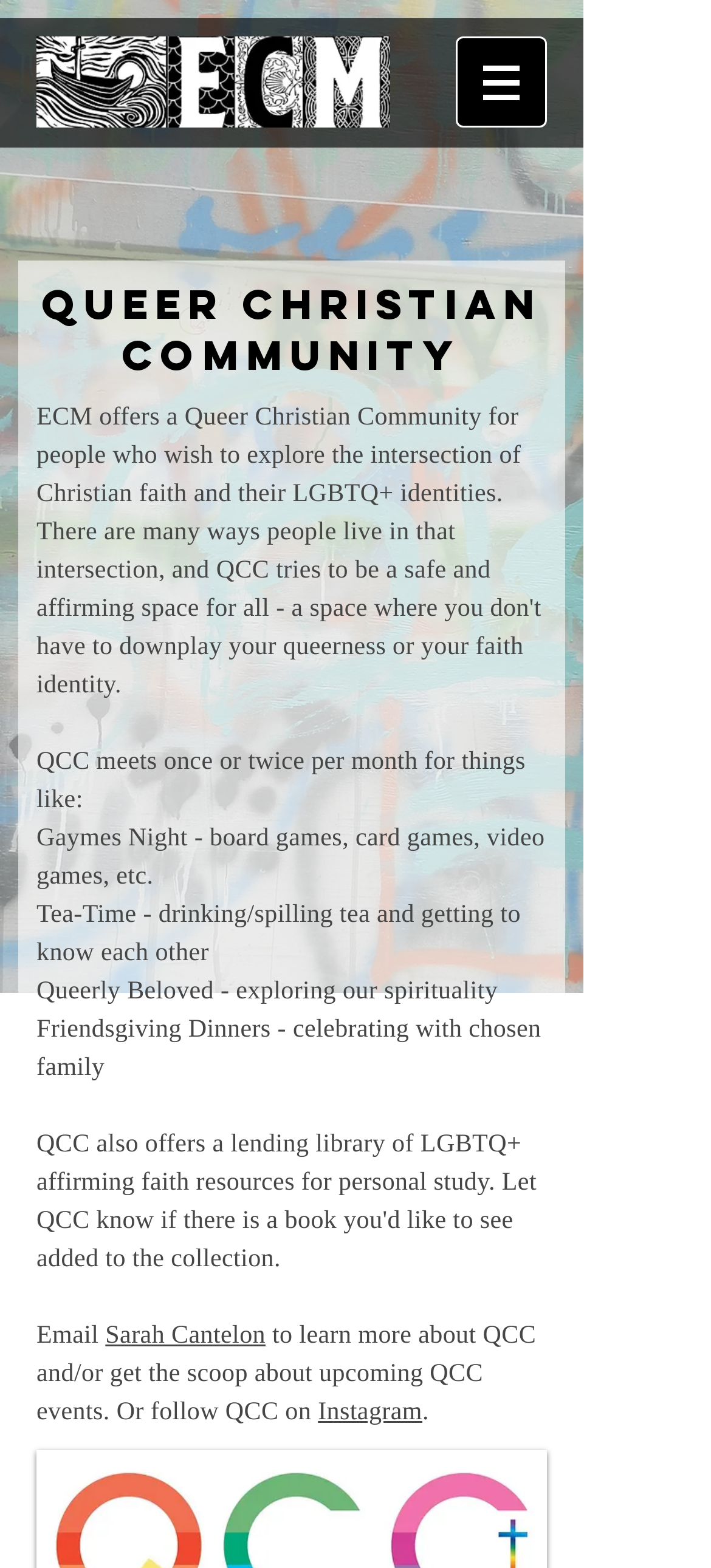Please provide a short answer using a single word or phrase for the question:
What is the purpose of the 'Tea-Time' event?

Drinking/spilling tea and getting to know each other